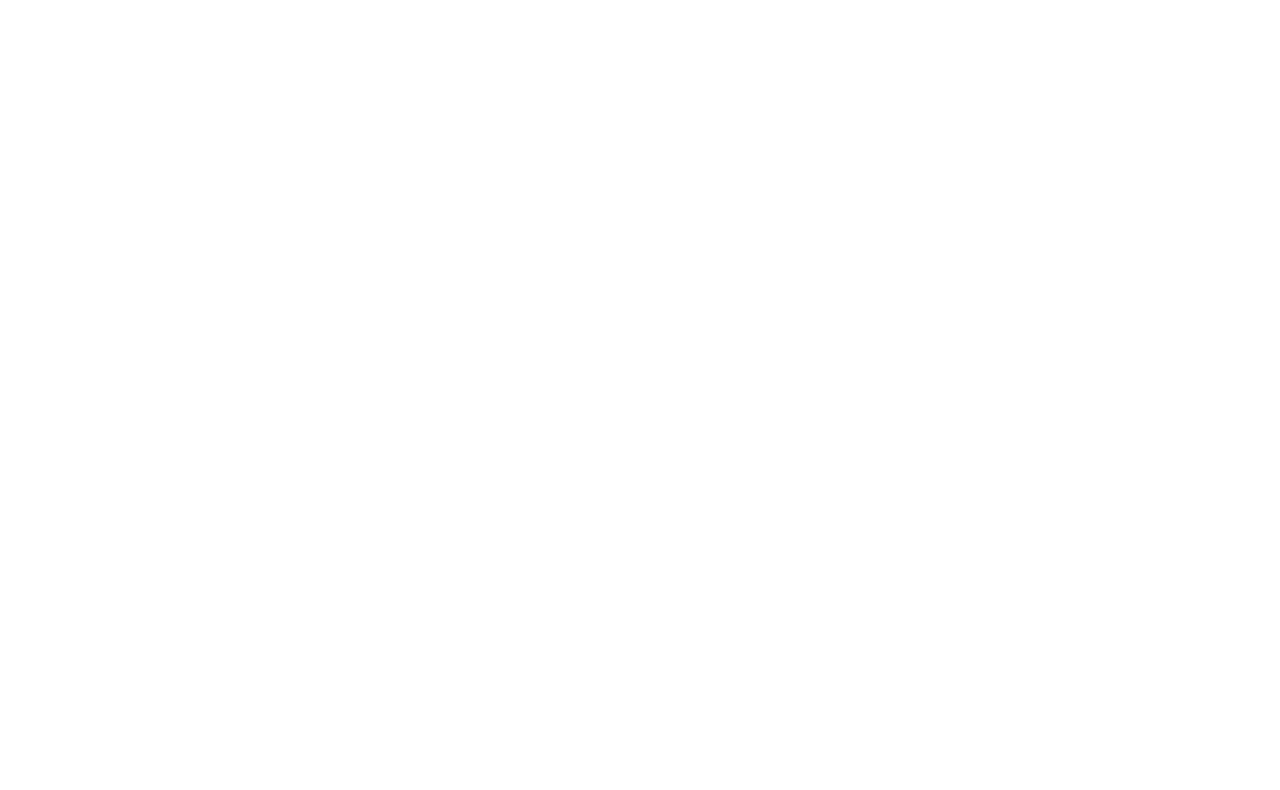What is the name of the event where Harrison Ford presented the new Indiana Jones film?
Respond to the question with a well-detailed and thorough answer.

Based on the webpage content, it is mentioned that Harrison Ford presented the new Indiana Jones film on the second day of Disney's biennial D23 Expo, which indicates that the event is the D23 Expo.